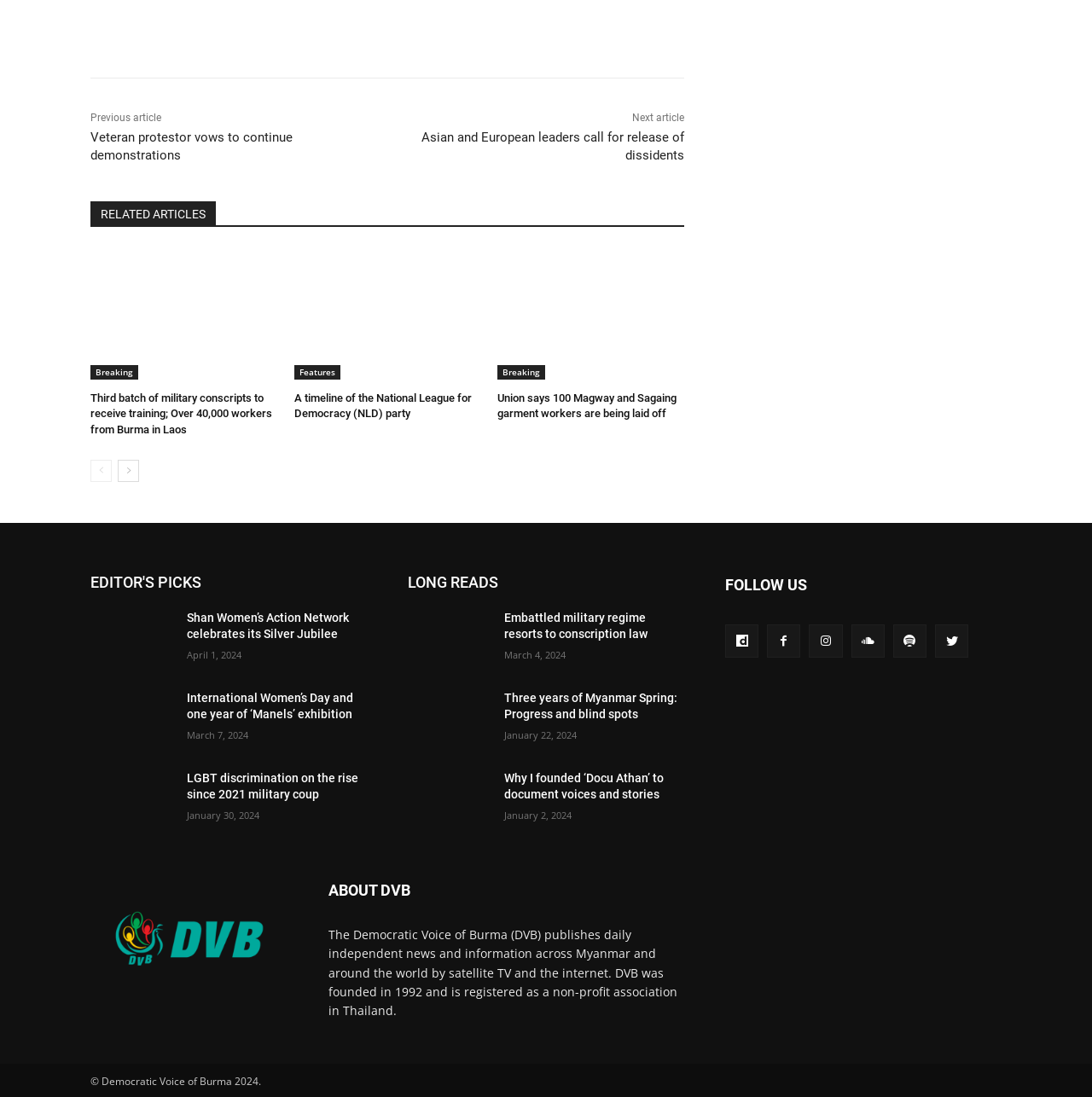Use the information in the screenshot to answer the question comprehensively: What is the date of the article 'LGBT discrimination on the rise since 2021 military coup'?

I found the answer by looking at the time element next to the article 'LGBT discrimination on the rise since 2021 military coup', which shows the date 'January 30, 2024'.